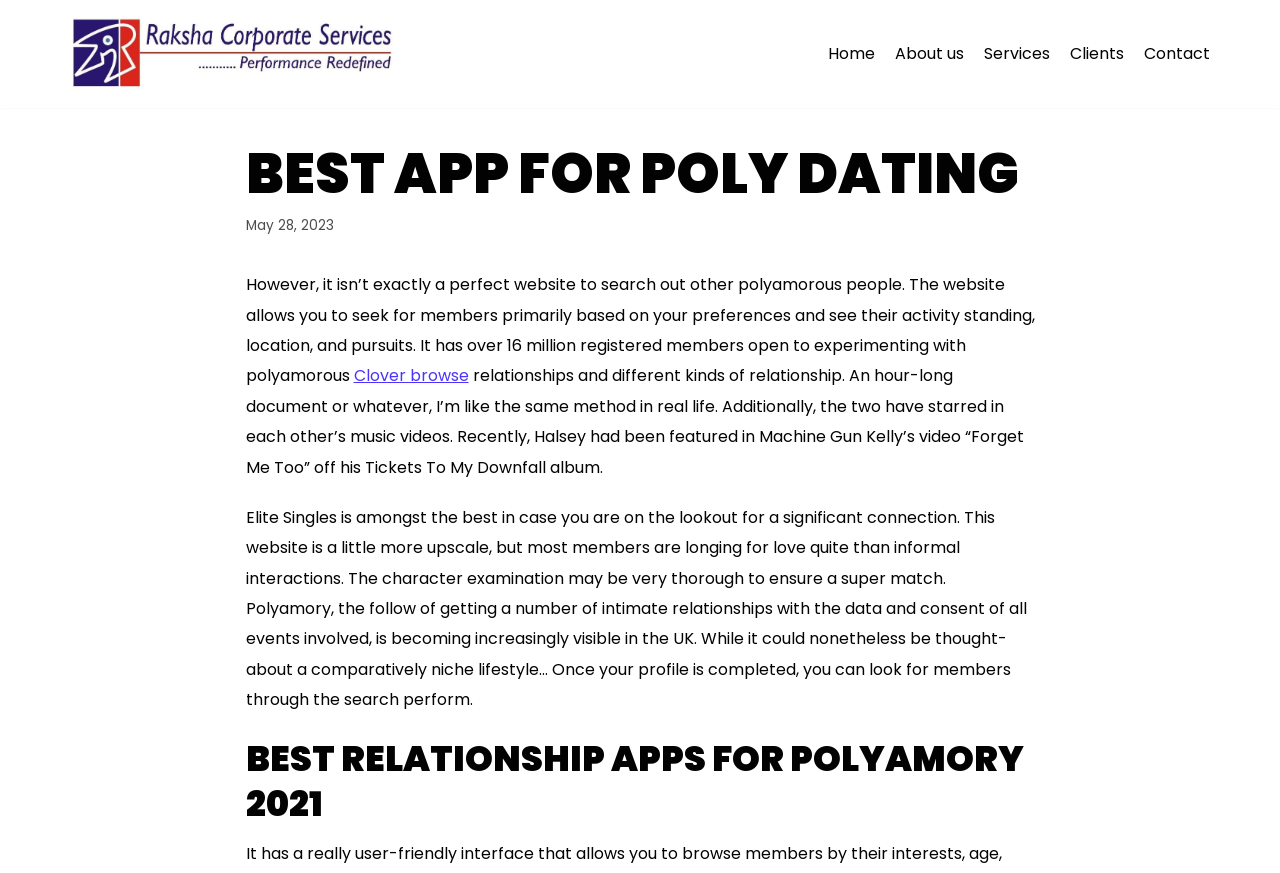Use a single word or phrase to answer the following:
How many headings are on the webpage?

2